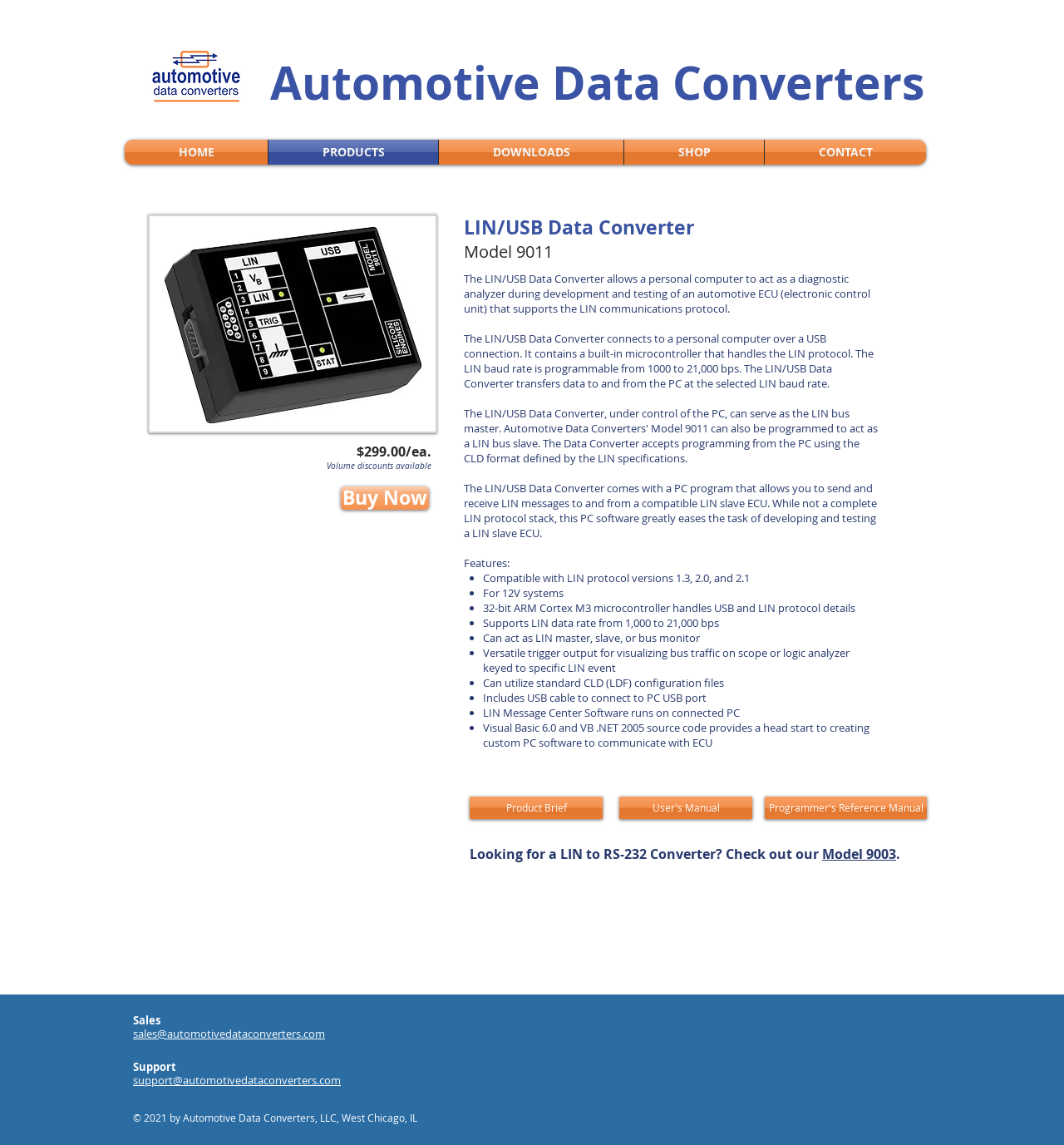What is the price of the LIN to USB Converter?
Using the details shown in the screenshot, provide a comprehensive answer to the question.

The price of the LIN to USB Converter is mentioned on the webpage as '$299.00/ea.' which is located below the product image and above the 'Buy Now' button.